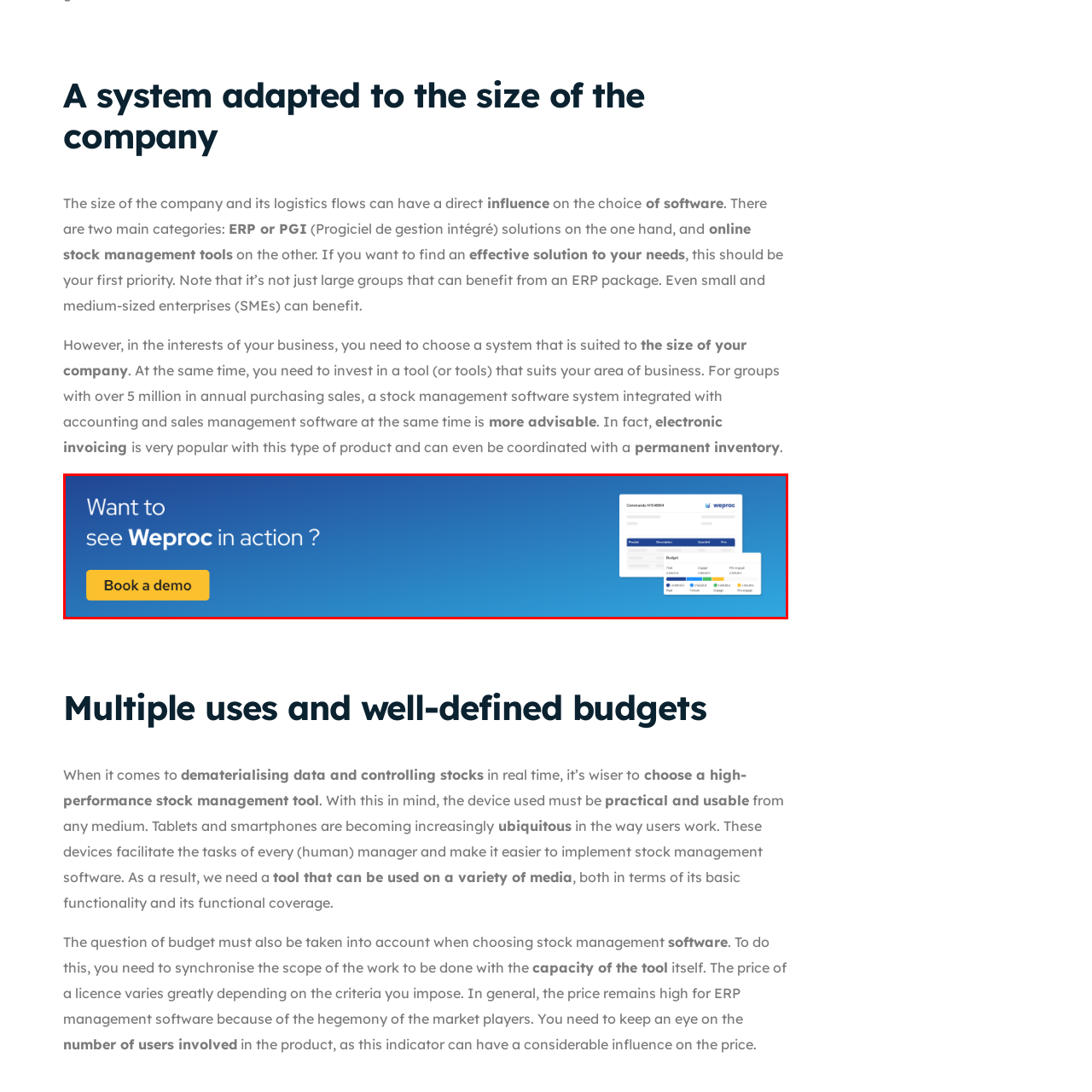What does the call to action button say?
Please examine the image within the red bounding box and provide a comprehensive answer based on the visual details you observe.

The banner poses the question, 'Want to see Weproc in action?' alongside a call to action button that says 'Book a demo', inviting users to explore its functionalities.